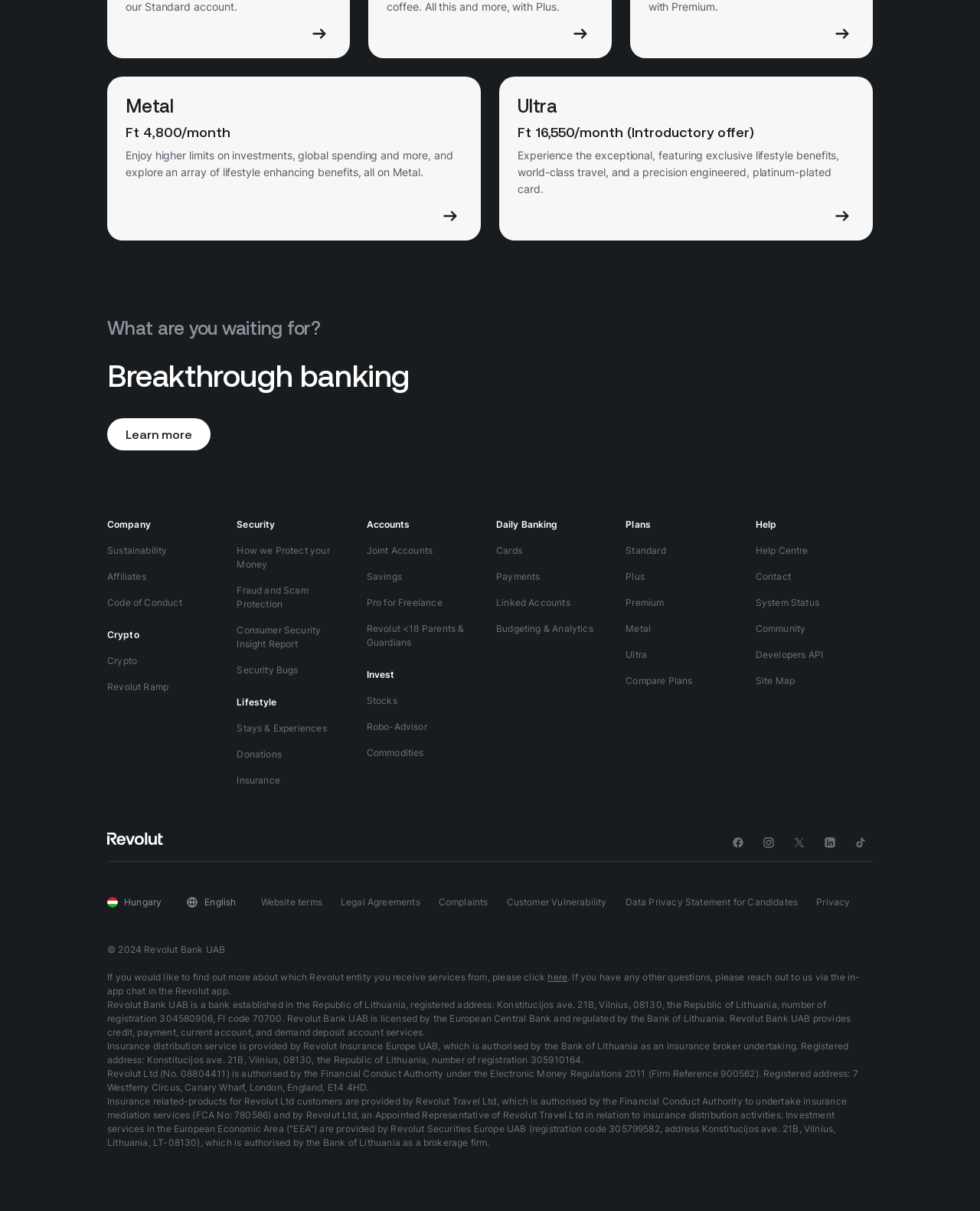Locate the bounding box coordinates of the area you need to click to fulfill this instruction: 'Learn more'. The coordinates must be in the form of four float numbers ranging from 0 to 1: [left, top, right, bottom].

[0.109, 0.345, 0.215, 0.372]